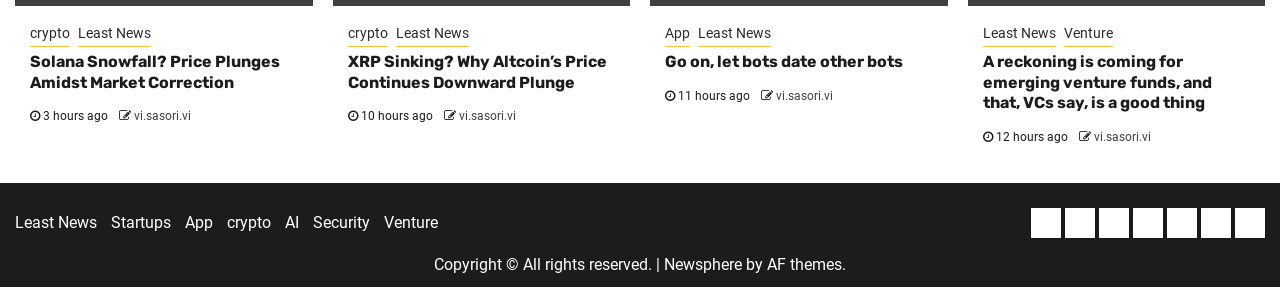How many news articles are displayed on the webpage?
Observe the image and answer the question with a one-word or short phrase response.

4